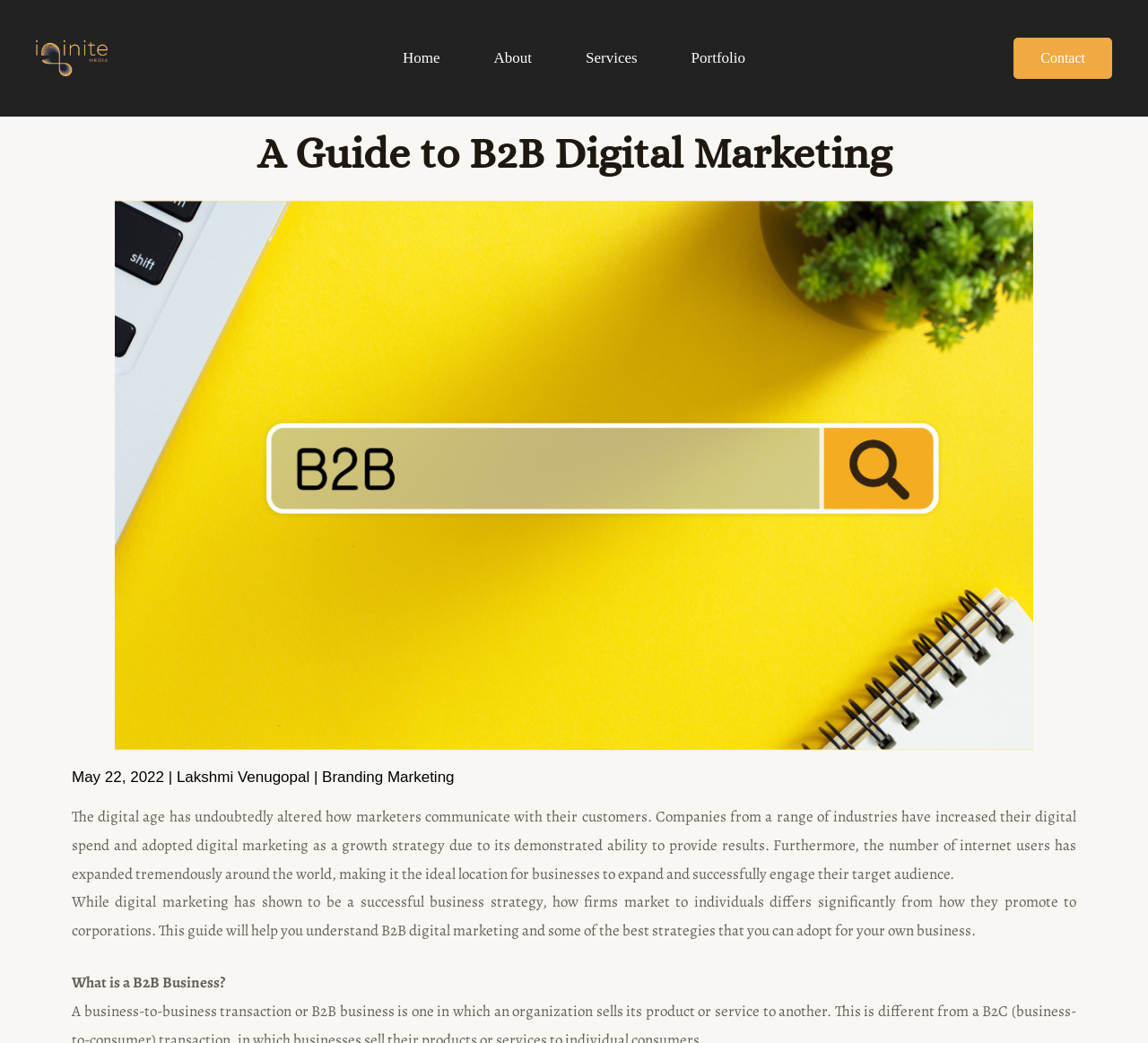Give a detailed overview of the webpage's appearance and contents.

The webpage is a guide to B2B digital marketing, with the title "A Guide to B2B Digital Marketing" prominently displayed at the top. Below the title, there is a navigation menu with five links: "Home", "About", "Services", "Portfolio", and "Contact". The navigation menu is located at the top center of the page.

At the top right corner, there is a link to "Infinite Media" accompanied by an image with the same name. 

The main content of the page starts with a heading "A Guide to B2B Digital Marketing" followed by a publication date and author information. Below this, there are three paragraphs of text that discuss the importance of digital marketing, its differences in B2B marketing, and the purpose of the guide.

Further down, there is a subheading "What is a B2B Business?" which appears to be the start of a new section.